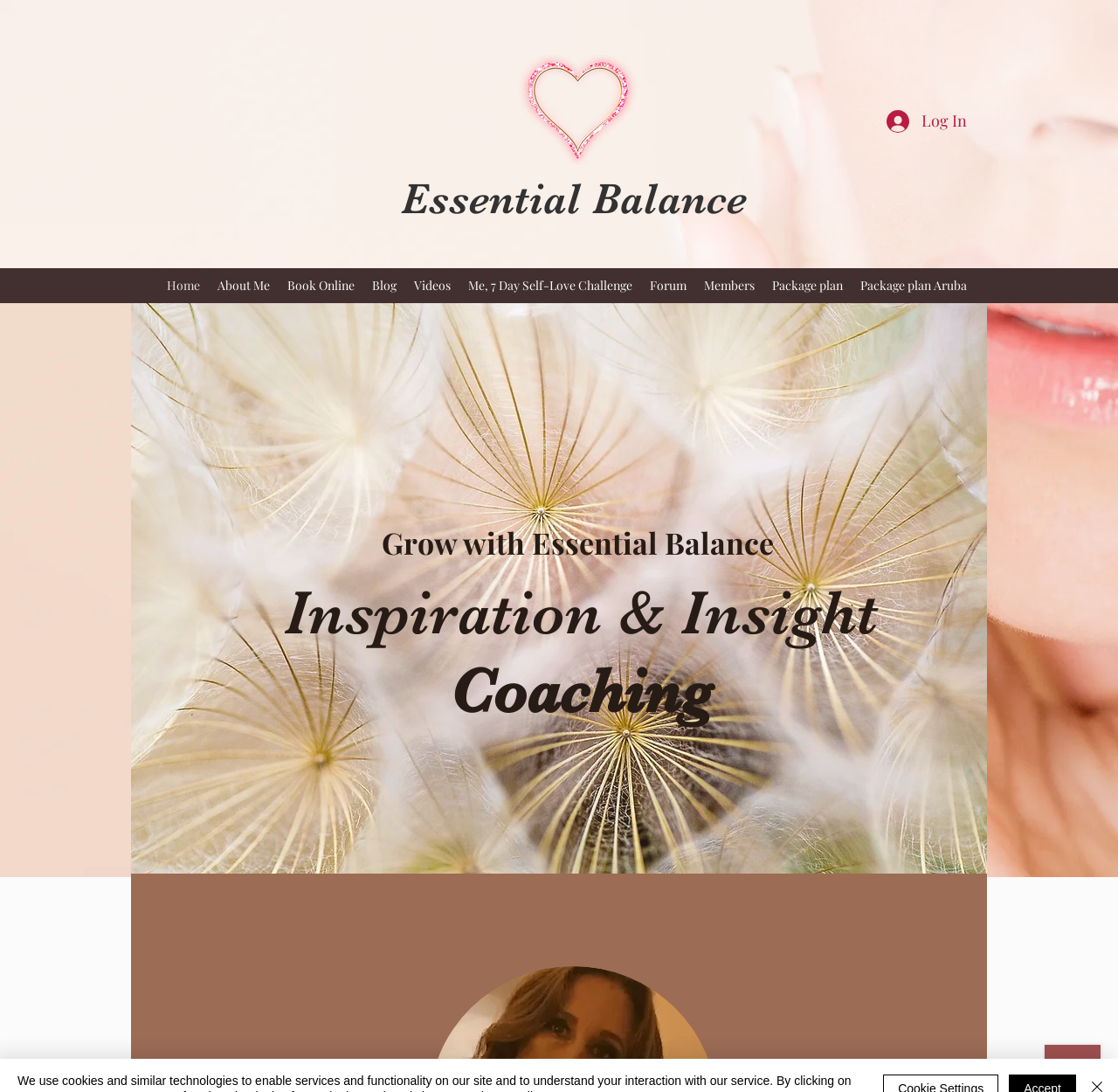Provide a brief response using a word or short phrase to this question:
What is the text on the top-left navigation?

Home